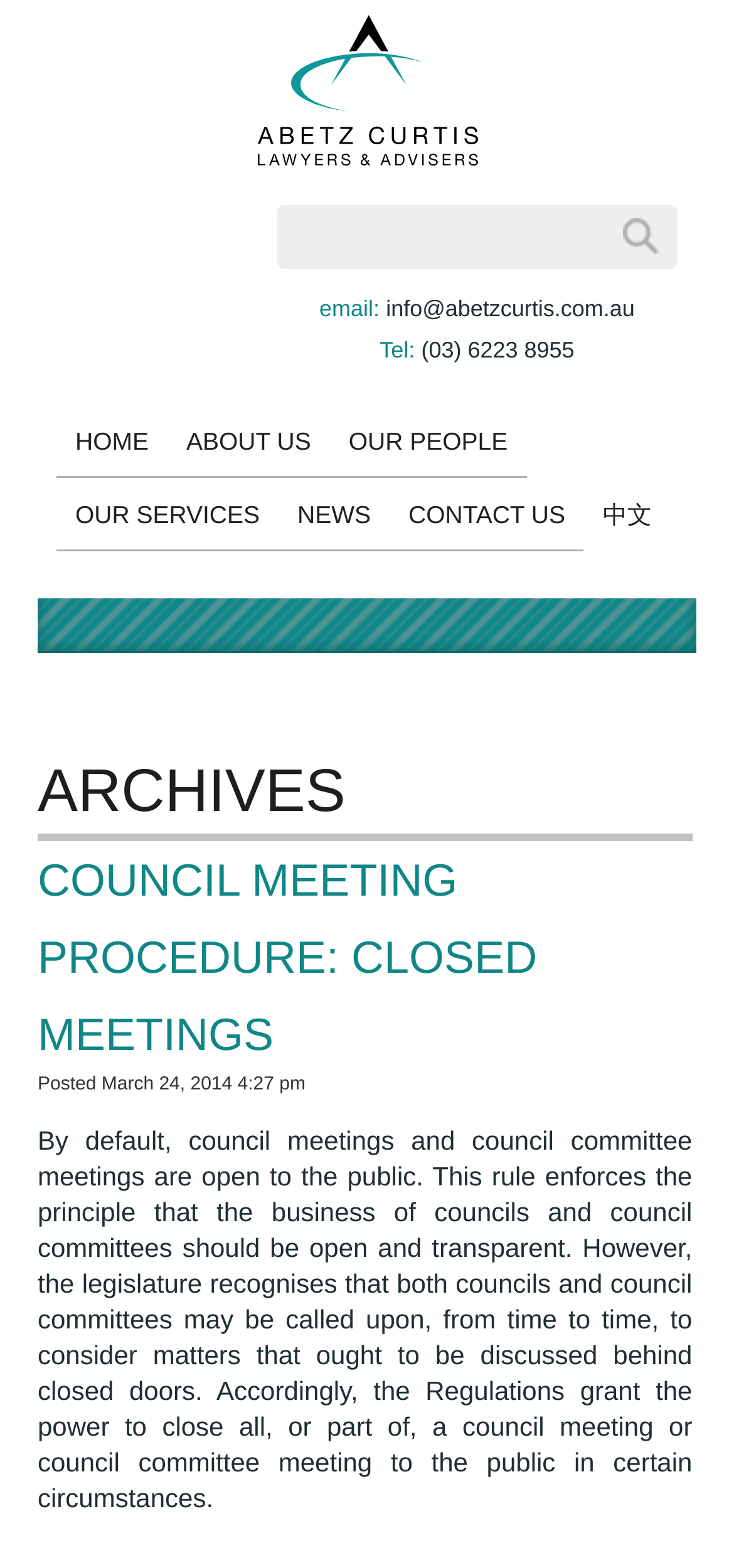Identify the bounding box coordinates for the UI element described as follows: Leave a Message. Use the format (top-left x, top-left y, bottom-right x, bottom-right y) and ensure all values are floating point numbers between 0 and 1.

None